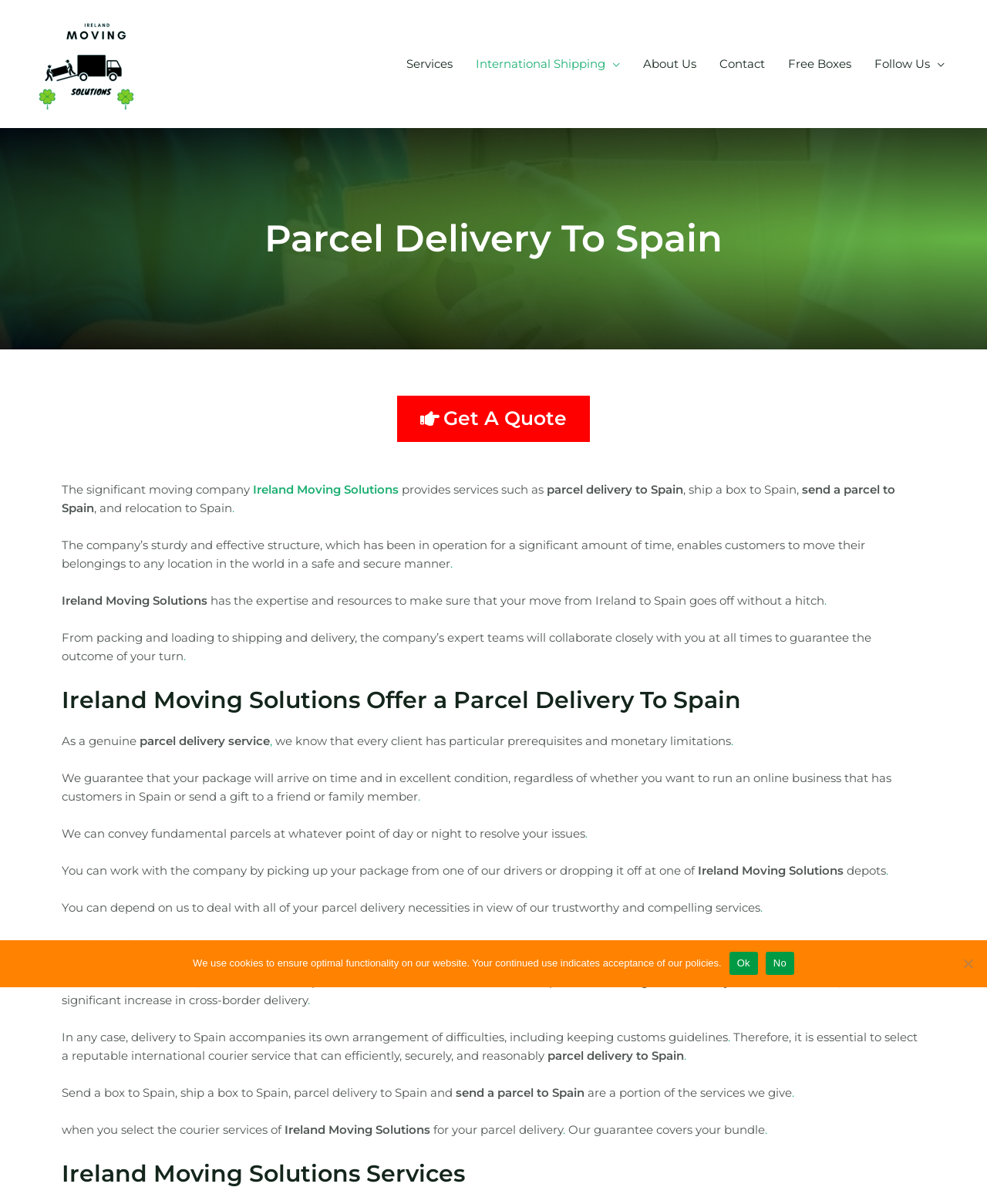What is the guarantee provided by Ireland Moving Solutions?
Look at the image and construct a detailed response to the question.

The webpage states that Ireland Moving Solutions' guarantee covers the customer's bundle. This information is found in the paragraph that starts with 'Our guarantee covers your bundle'.